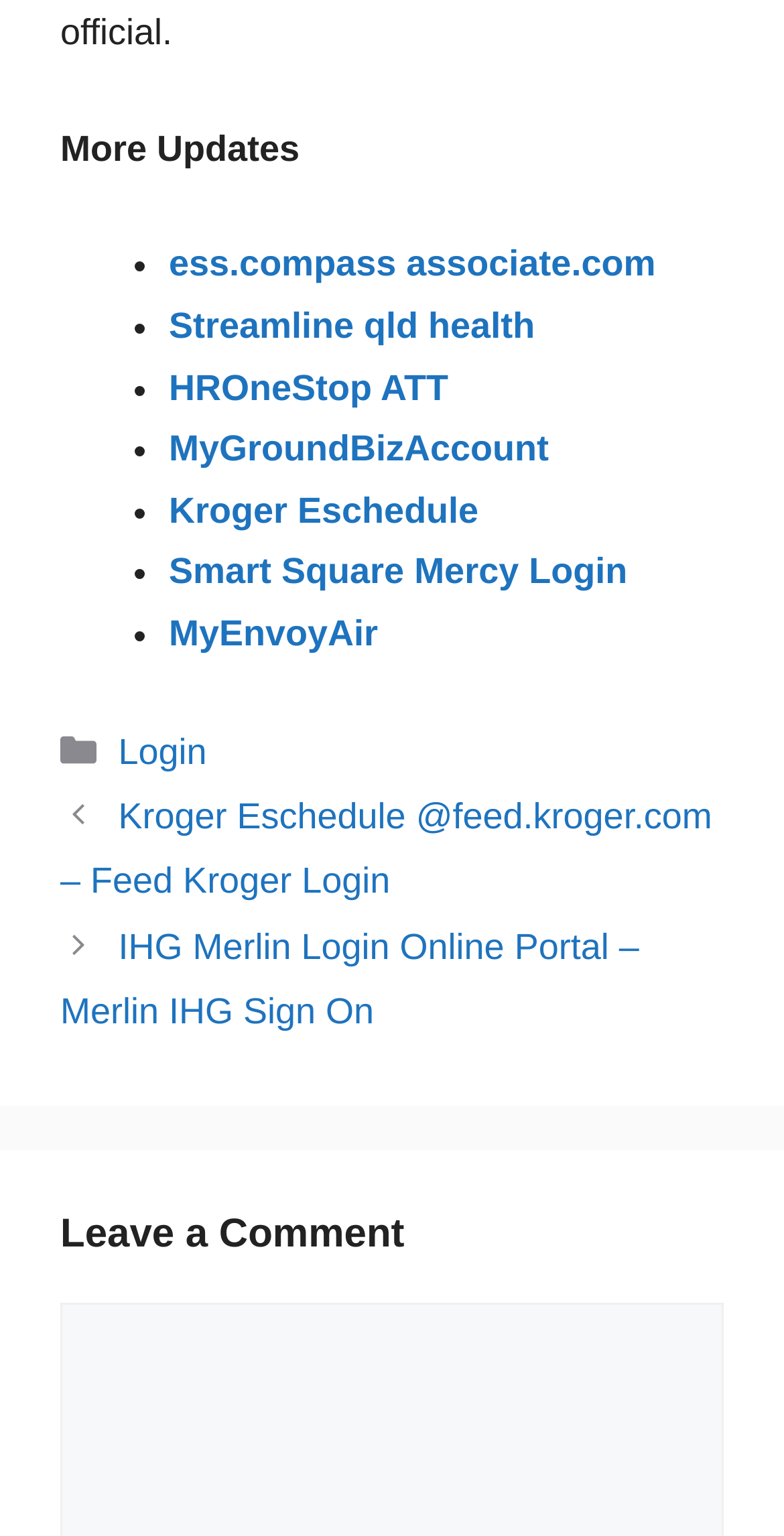How many links are available on this webpage?
Answer with a single word or short phrase according to what you see in the image.

10